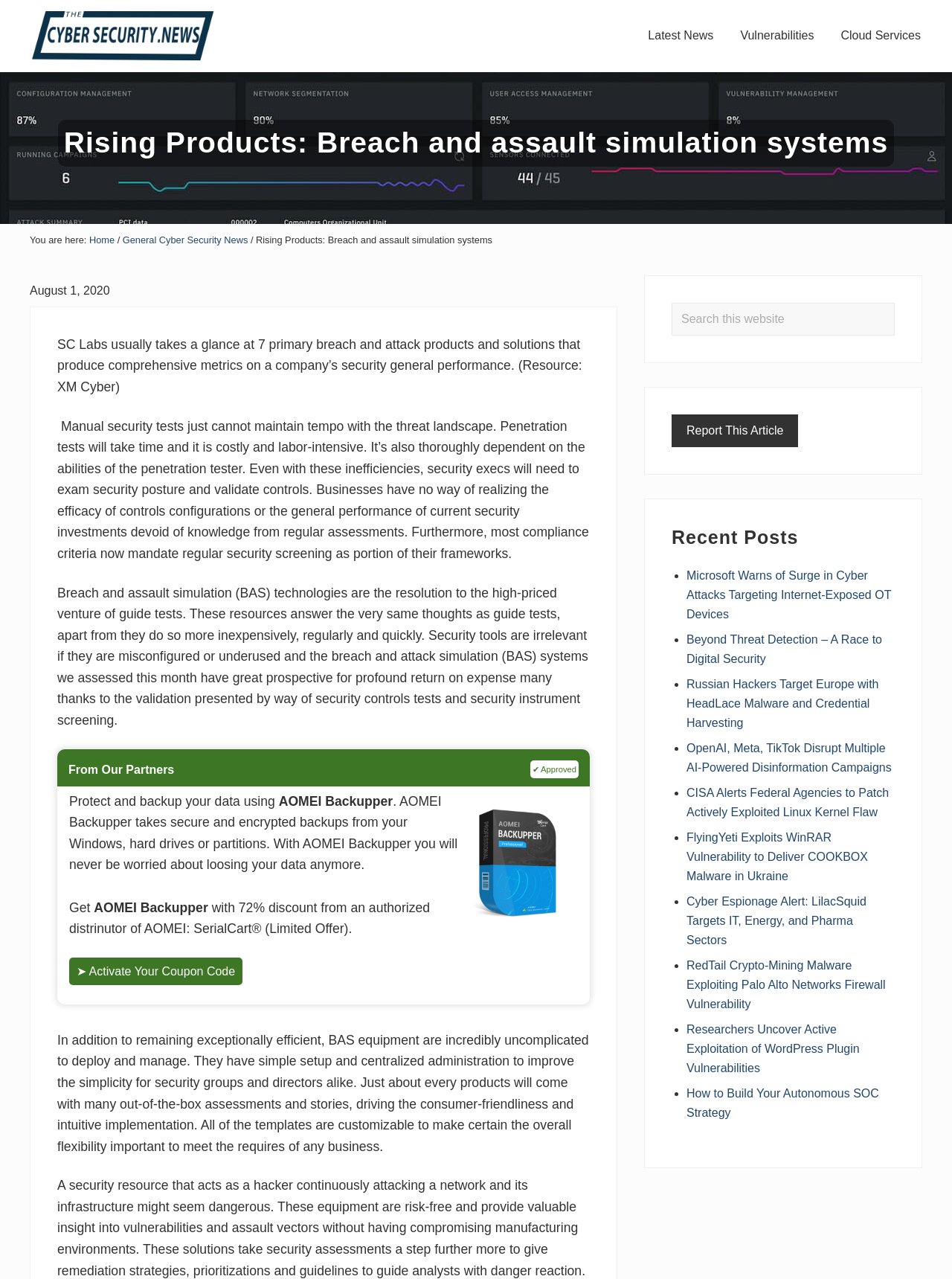Ascertain the bounding box coordinates for the UI element detailed here: "Report This Article". The coordinates should be provided as [left, top, right, bottom] with each value being a float between 0 and 1.

[0.705, 0.324, 0.839, 0.35]